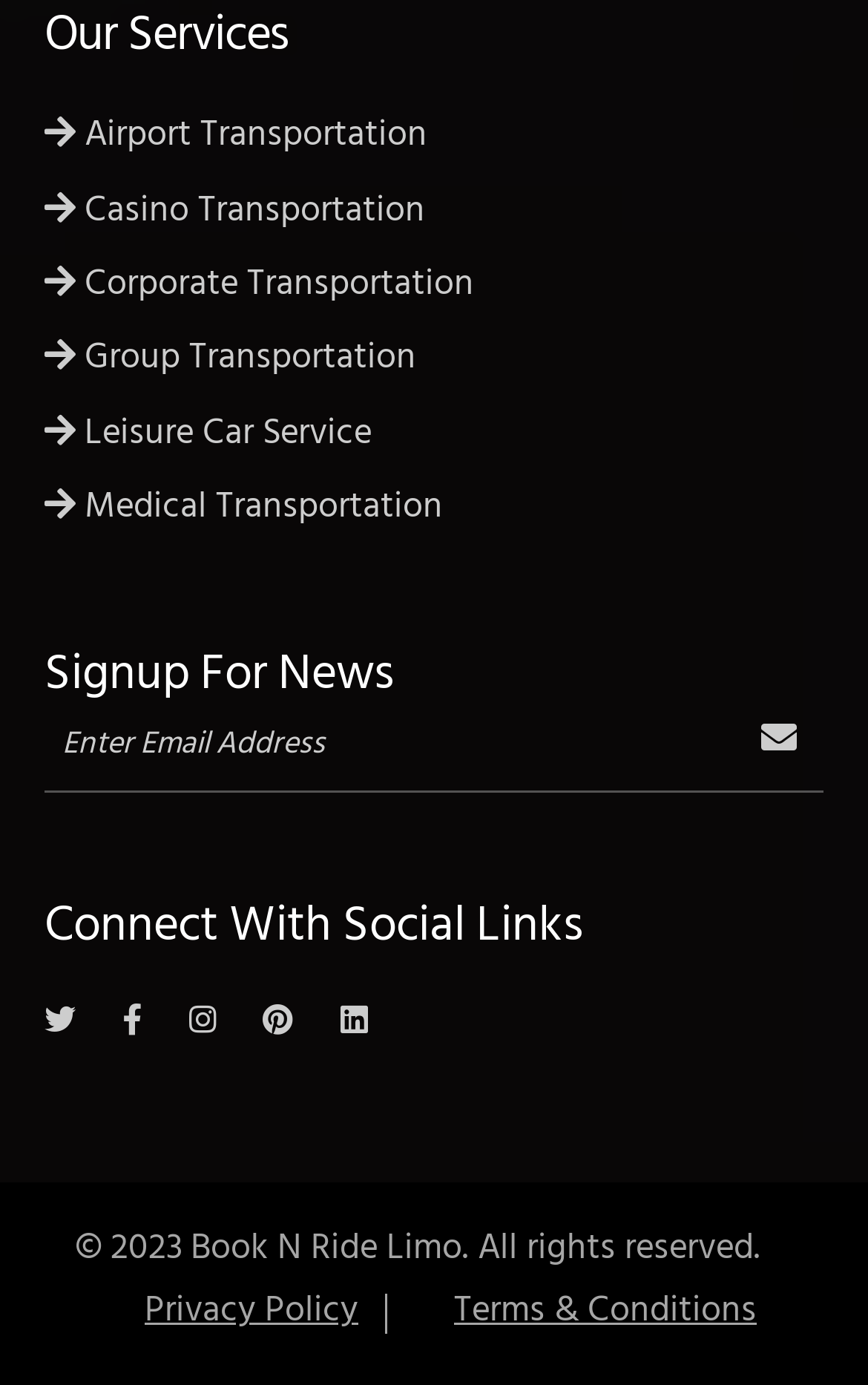Respond with a single word or short phrase to the following question: 
What is the purpose of the searchbox?

Enter Email Address